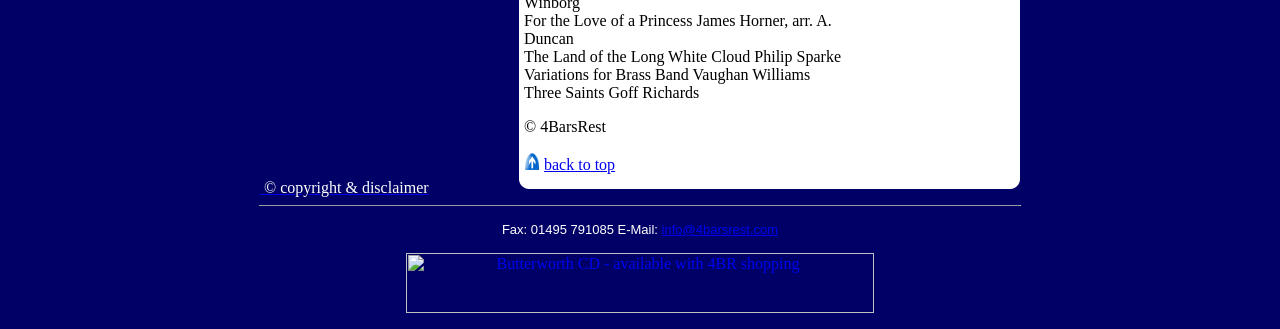Can you find the bounding box coordinates for the UI element given this description: "© copyright & disclaimer"? Provide the coordinates as four float numbers between 0 and 1: [left, top, right, bottom].

[0.203, 0.544, 0.335, 0.596]